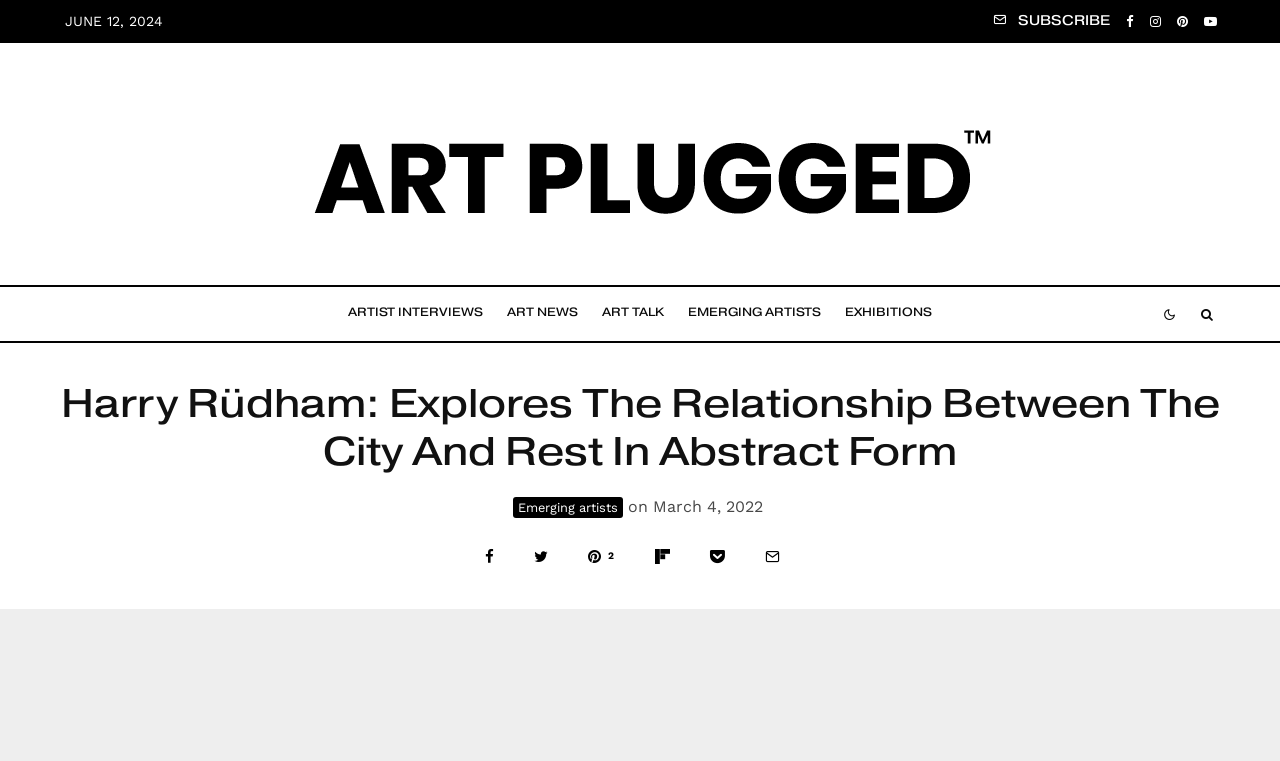What is the date of the article?
Use the screenshot to answer the question with a single word or phrase.

March 4, 2022